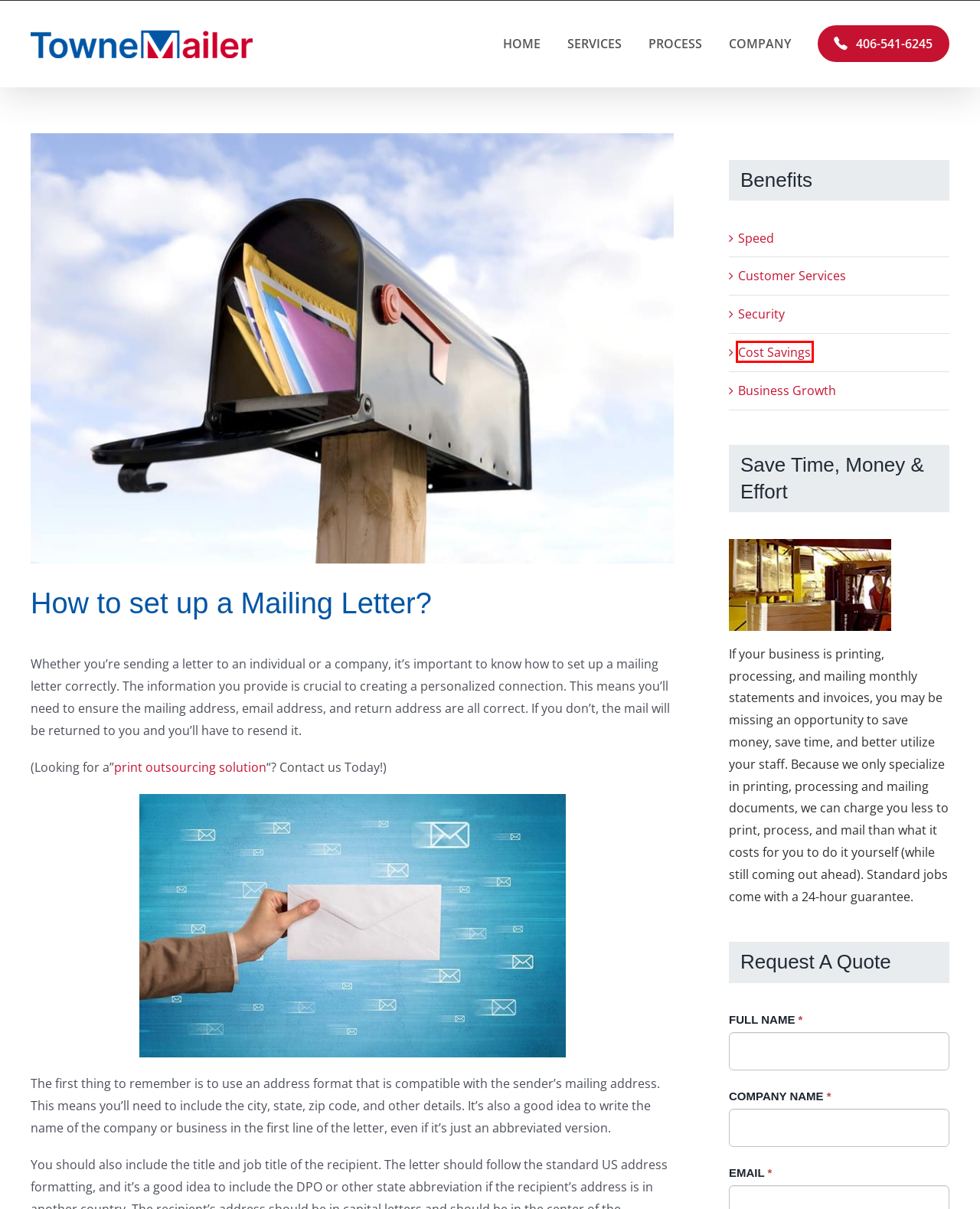You have a screenshot of a webpage with a red rectangle bounding box around a UI element. Choose the best description that matches the new page after clicking the element within the bounding box. The candidate descriptions are:
A. Outsourced Printing and Mailing Services by Towne Mailer
B. Our Recipe for Outstanding Customer Service
C. Professional Printing and Mailing Services
D. How Outsourcing Printing And Mailing Can Lead to Growth
E. Towne Mailer’s Security & Data Protection
F. Save Money With Towne Mailer Professional Services
G. About Towne Mailer - Printing & Mail Services Company
H. Best Statement Printing And Mailing Services

F